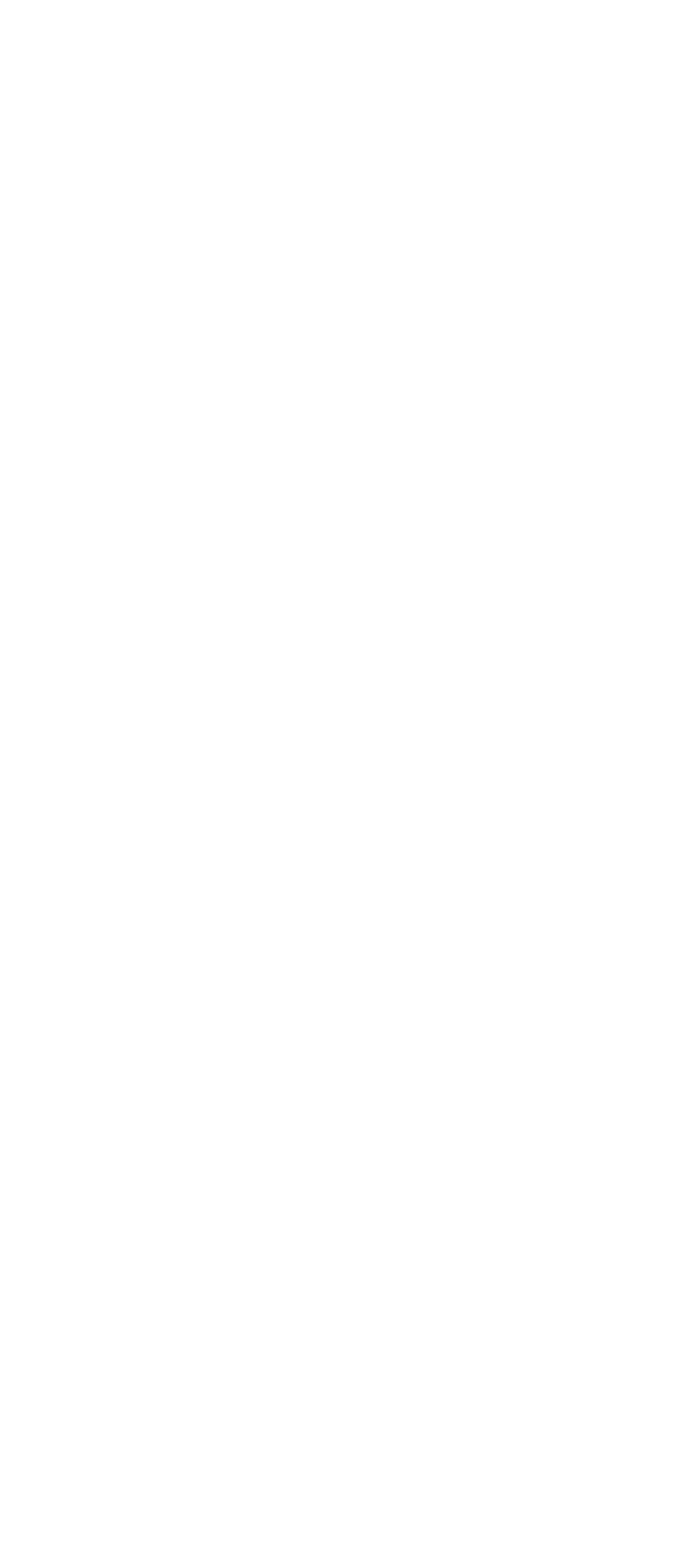Identify the bounding box for the UI element that is described as follows: "Back to Archives".

[0.097, 0.937, 0.869, 0.99]